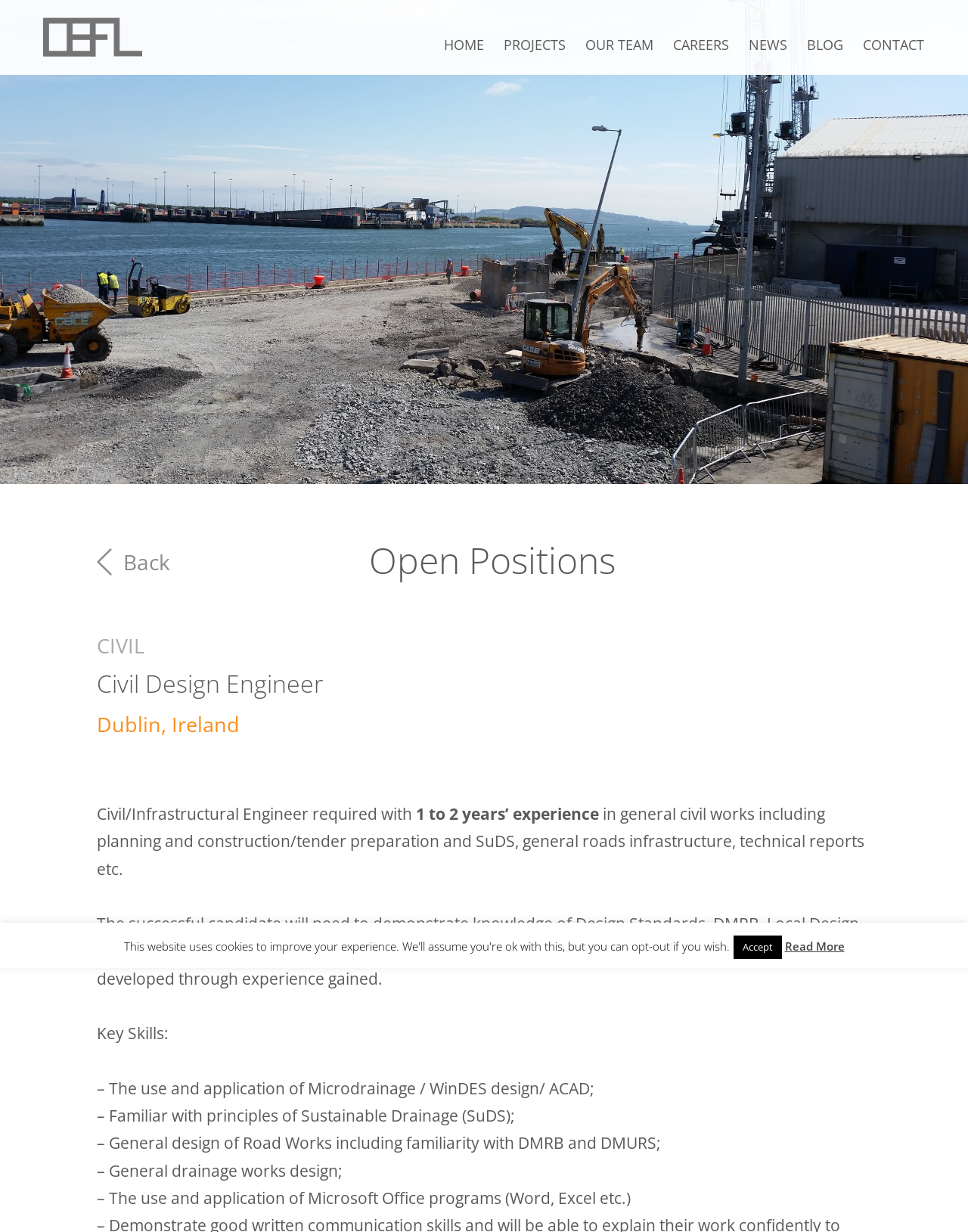Offer a meticulous caption that includes all visible features of the webpage.

The webpage is a job posting for a Civil Design Engineer position at DBFL Consulting Engineers. At the top left corner, there is a link to the company's homepage, accompanied by a small image of the company's logo. The top navigation bar has links to various sections of the website, including HOME, PROJECTS, OUR TEAM, CAREERS, NEWS, BLOG, and CONTACT.

Below the navigation bar, there is a link to go back to a previous page. The main content of the page is divided into sections. The first section has a heading "Open Positions" and a subheading "CIVIL" on the left side, with the job title "Civil Design Engineer" and location "Dublin, Ireland" listed below.

The job description is presented in a series of paragraphs, starting with a brief overview of the required experience and skills. The text is divided into sections, with headings and bullet points highlighting the key skills and qualifications required for the position. These include experience in general civil works, knowledge of design standards, and proficiency in software such as Microdrainage and Microsoft Office.

At the bottom of the page, there is a button to "Accept" and a link to "Read More" about the job posting.